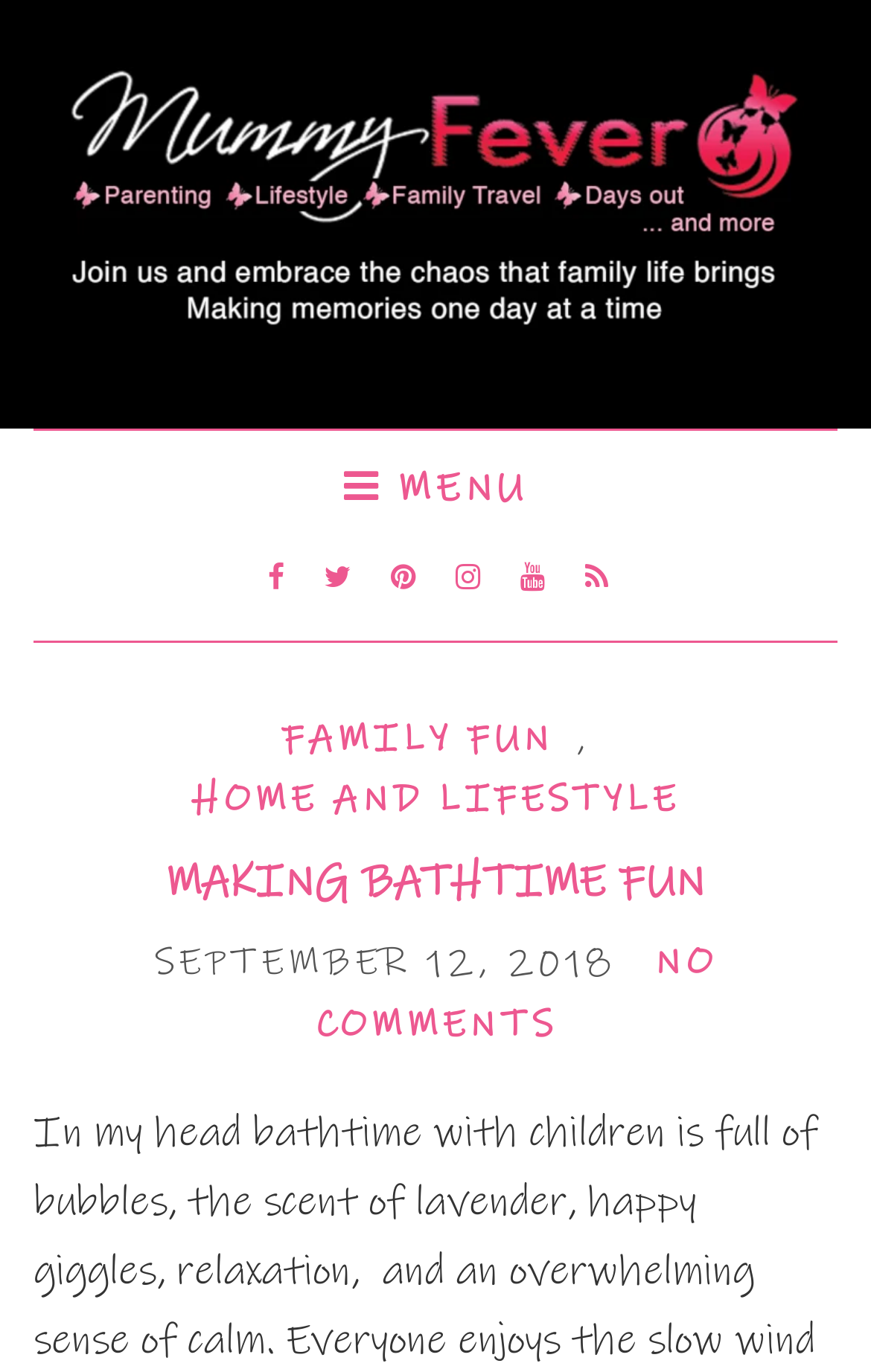Can you look at the image and give a comprehensive answer to the question:
What is the name of the website?

The name of the website can be found in the top-left corner of the webpage, where it says 'Mummy Fever' in a heading element.